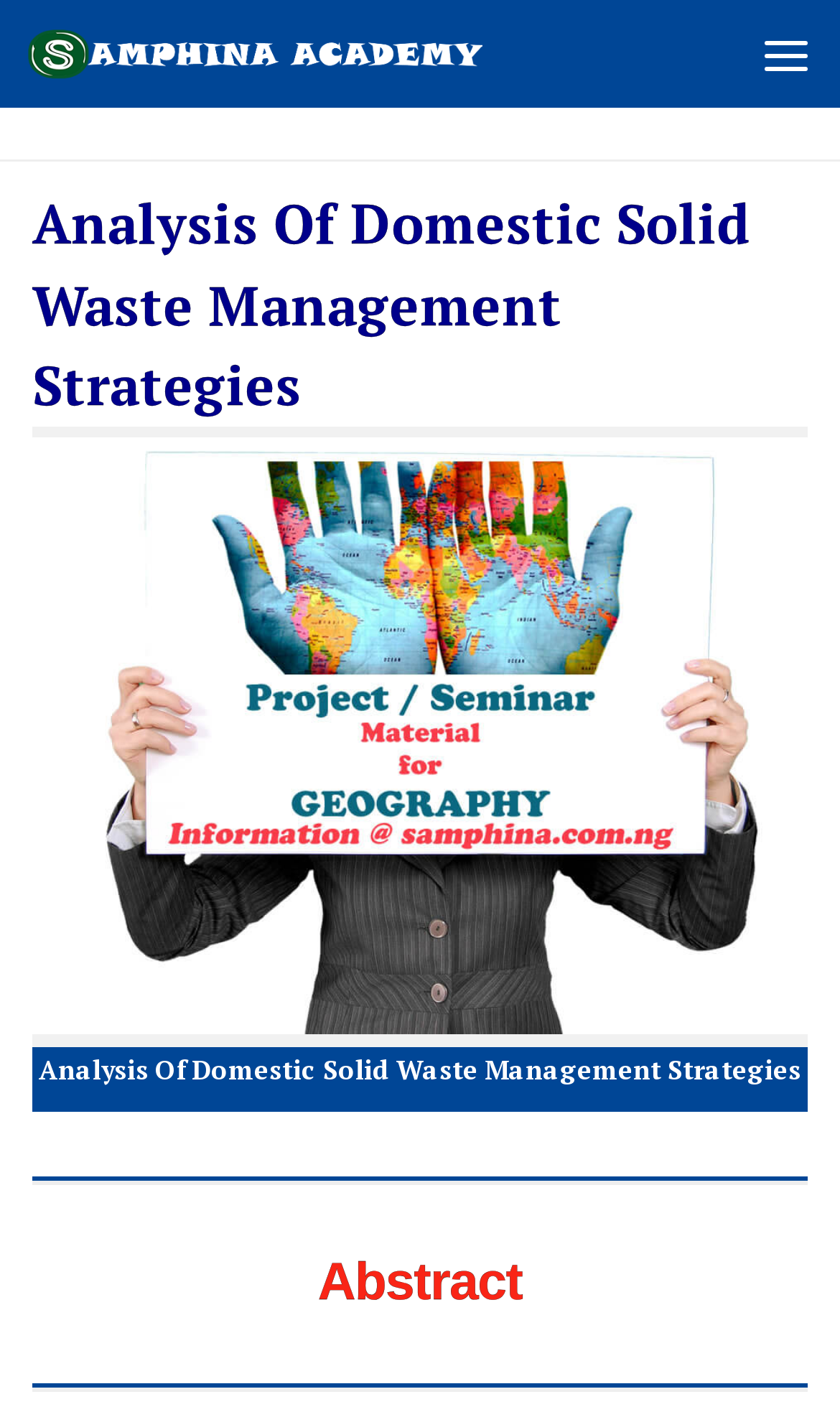Is the menu button expanded?
Please provide a single word or phrase answer based on the image.

No